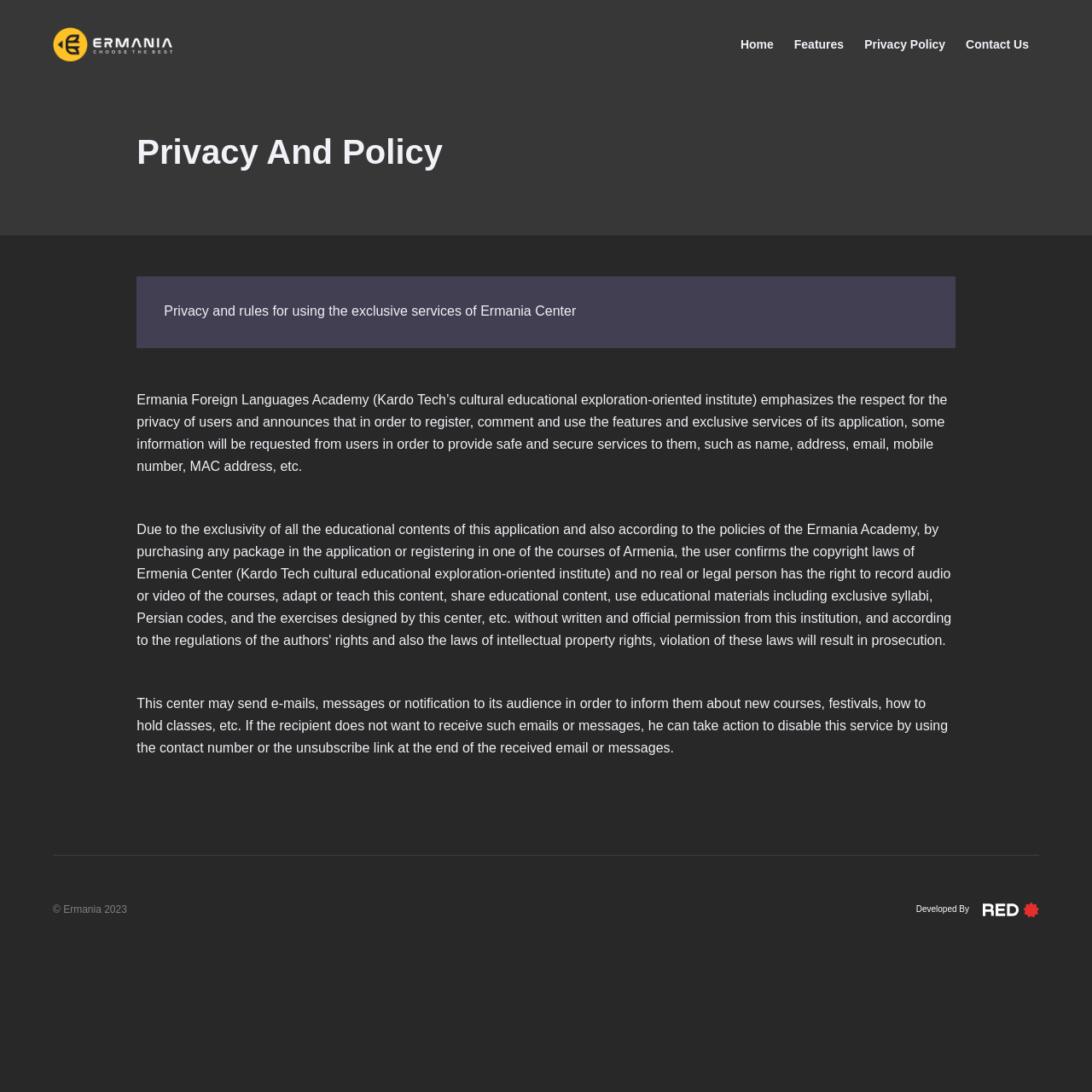Extract the main headline from the webpage and generate its text.

Privacy And Policy